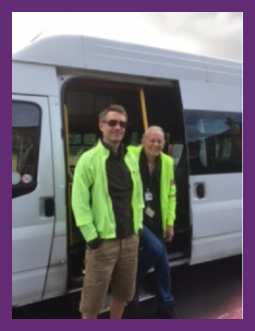What is the color of the bus?
Look at the webpage screenshot and answer the question with a detailed explanation.

The caption describes the bus as white and features open doors, suggesting readiness for passengers.